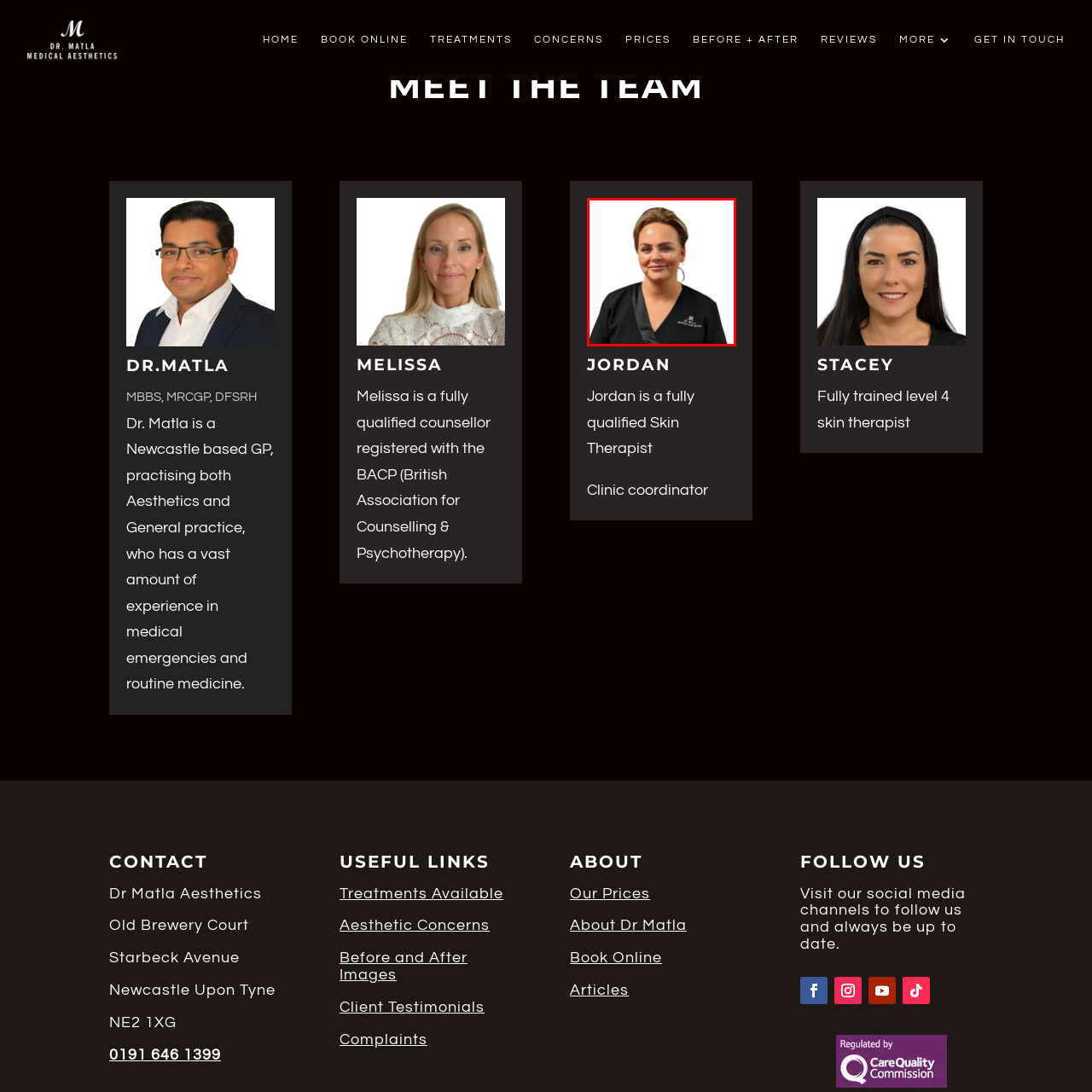Direct your attention to the area enclosed by the green rectangle and deliver a comprehensive answer to the subsequent question, using the image as your reference: 
What color is Jordan's uniform?

The caption explicitly states that Jordan is dressed in a professional black uniform, which reflects her role within the clinic.